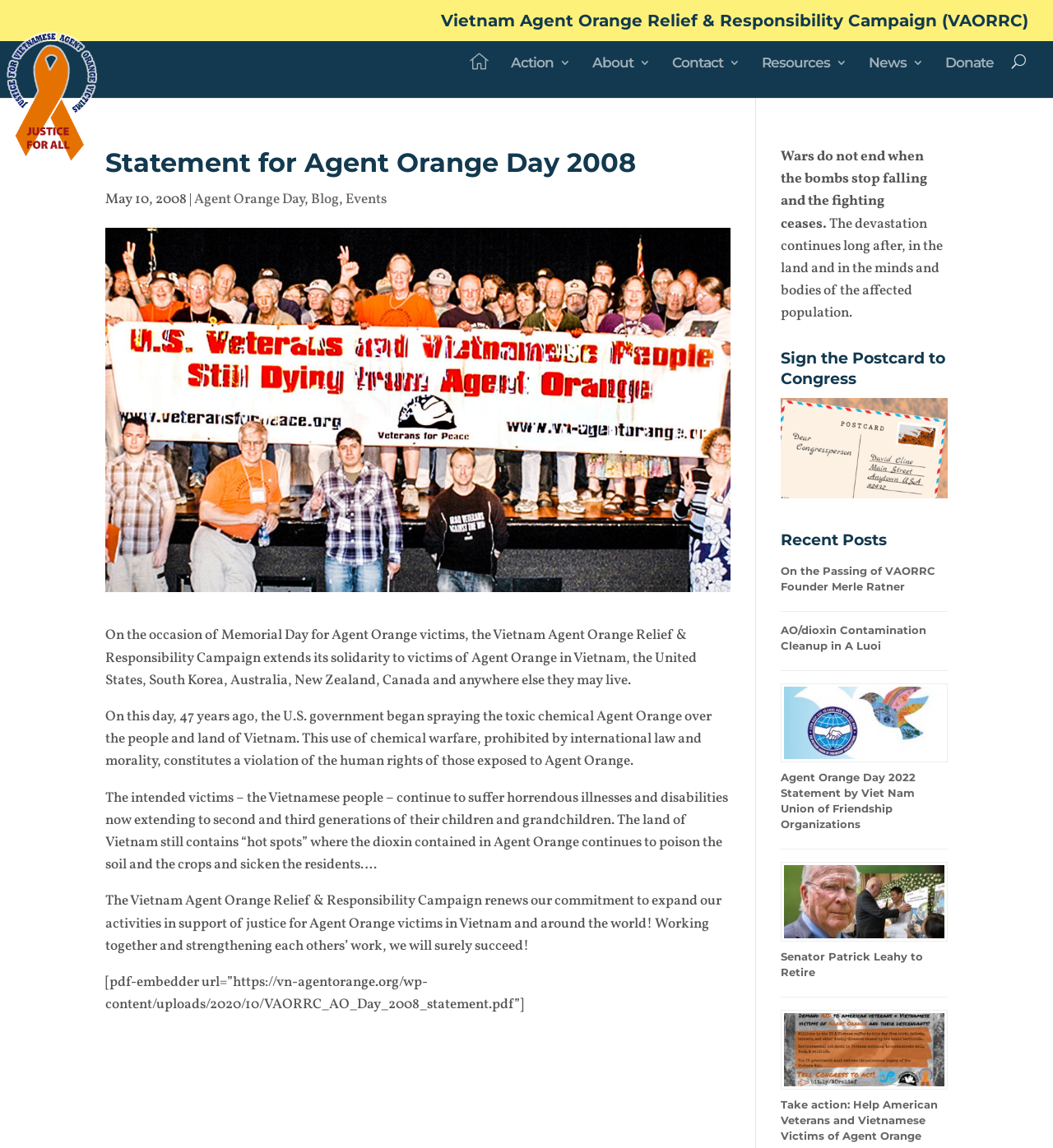Can you show the bounding box coordinates of the region to click on to complete the task described in the instruction: "Donate to the campaign"?

[0.898, 0.049, 0.944, 0.085]